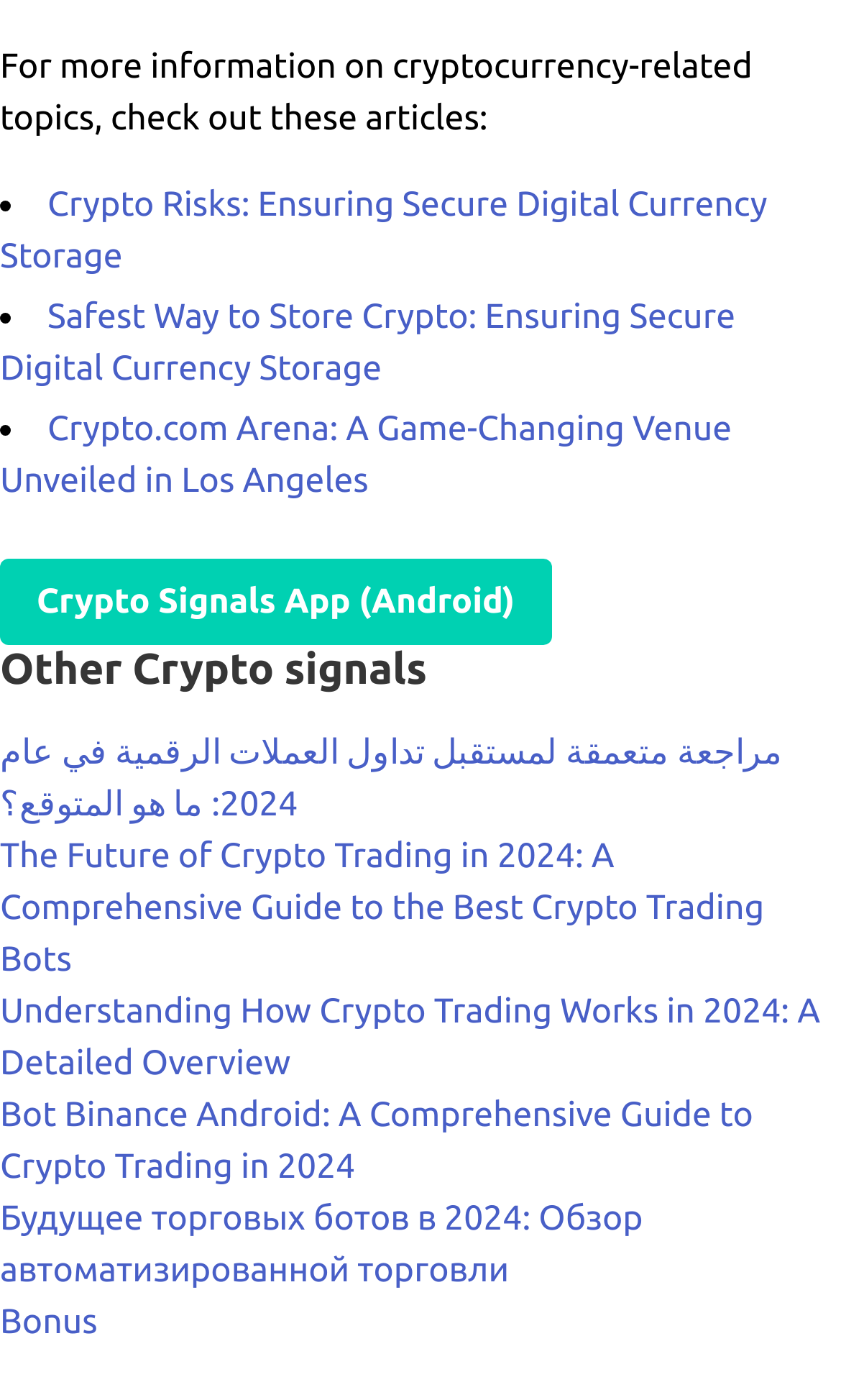Respond to the following question with a brief word or phrase:
What is the topic of the first article?

Crypto Risks